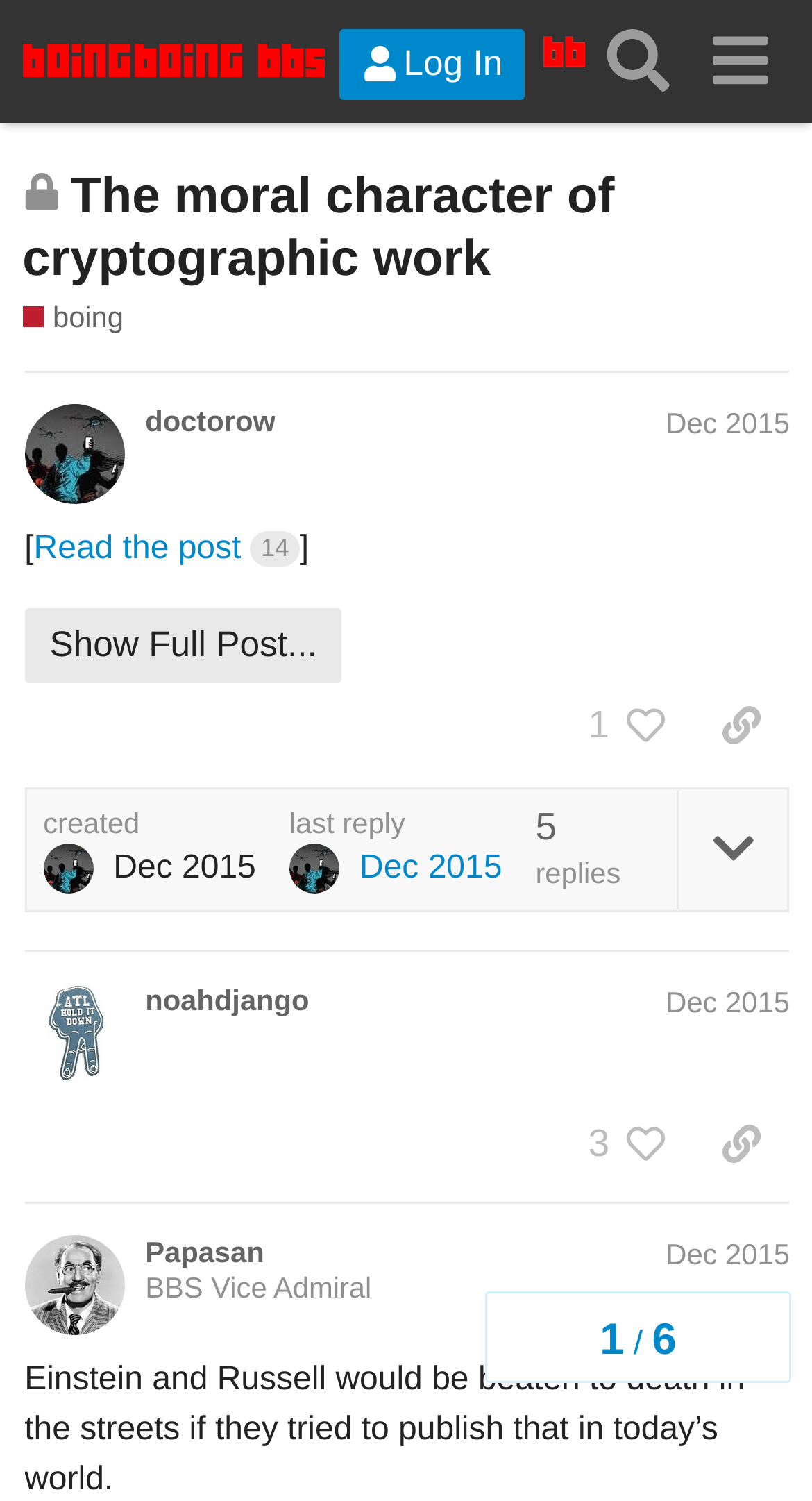Deliver a detailed narrative of the webpage's visual and textual elements.

The webpage appears to be a discussion forum or bulletin board system (BBS) with multiple posts and replies. At the top, there is a header section with a logo image and links to "Boing Boing BBS" and "Boing Boing front page". There are also buttons for "Log In", "Search", and a menu.

Below the header, there is a heading that reads "The moral character of cryptographic work" with a closed topic indicator. The topic is described as "This topic is closed; it no longer accepts new replies".

The main content of the page is divided into multiple posts, each with its own region. The first post is from "doctorow" and has a heading with the username and date "Dec 2015". The post has a "Read the post" link and a button to "Show Full Post...". There are also buttons to like the post, copy a link to the post, and a timestamp indicating when the post was created.

The second post is from "noahdjango" and has a similar structure to the first post. There are additional posts and replies below, each with their own region and heading.

Throughout the page, there are various buttons, links, and images, including icons for liking and replying to posts. The page also has a navigation section at the bottom with a topic progress indicator showing the number of replies.